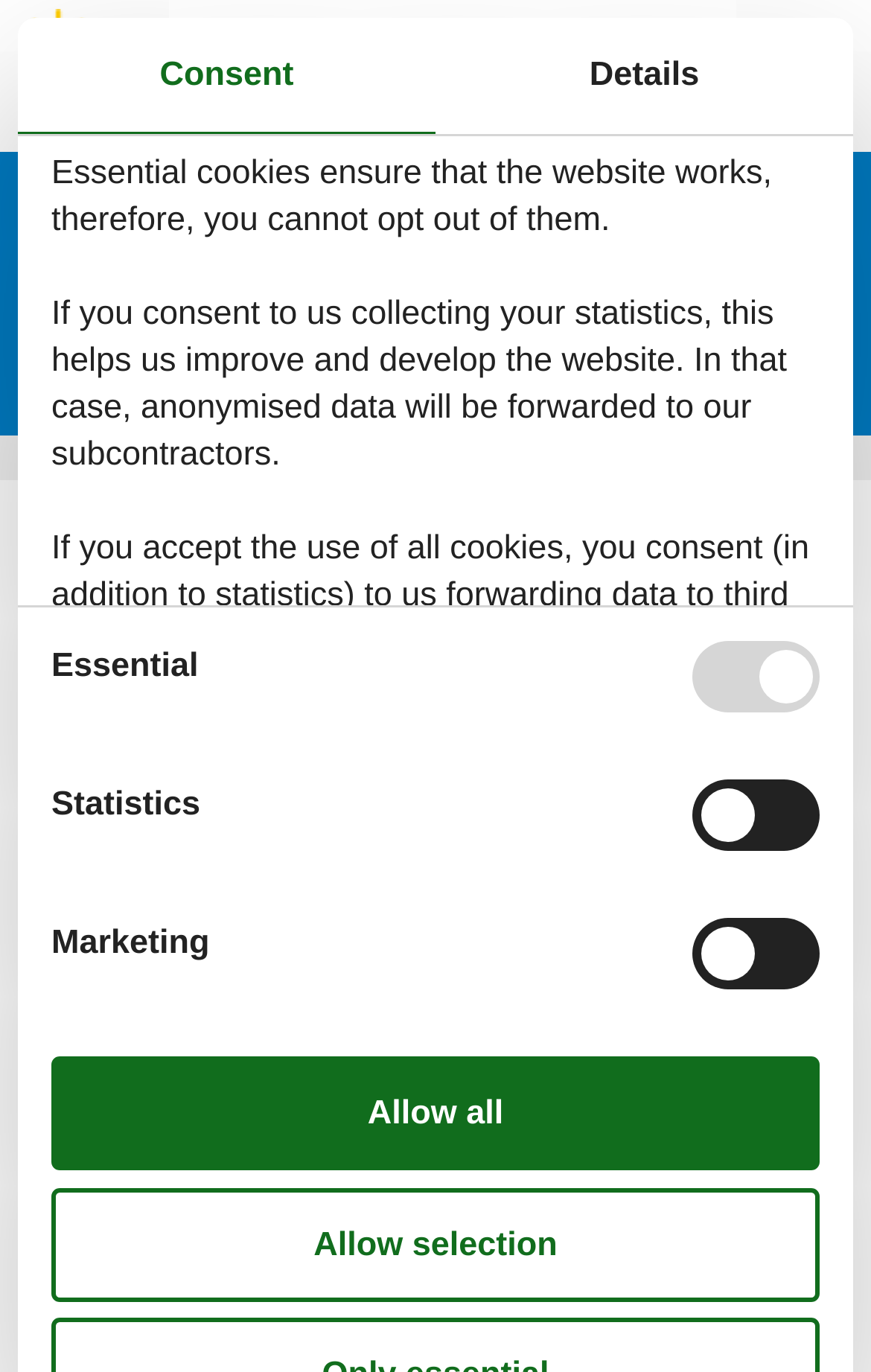Provide a brief response to the question below using one word or phrase:
What type of accommodation is offered?

Self catering